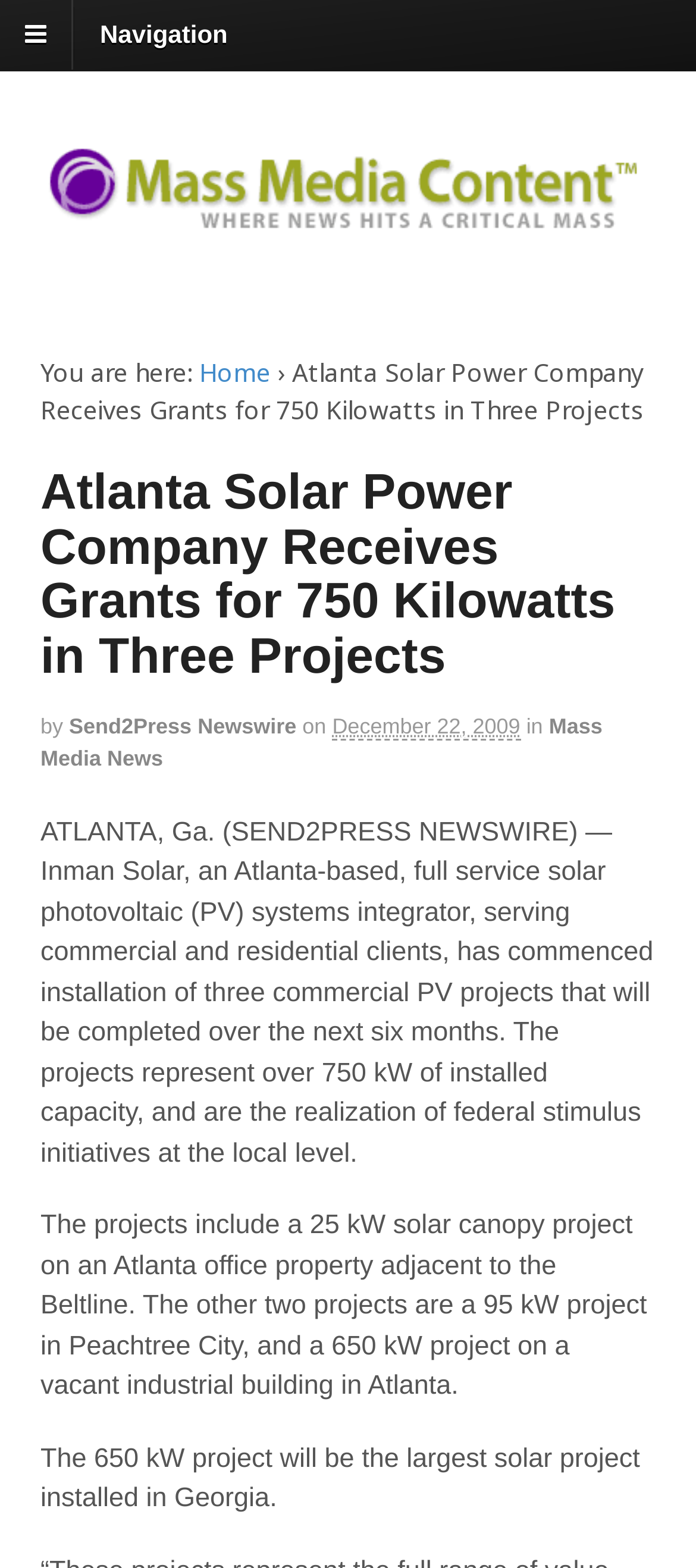Answer the following in one word or a short phrase: 
What is the location of the 25 kW solar canopy project?

Atlanta office property adjacent to the Beltline